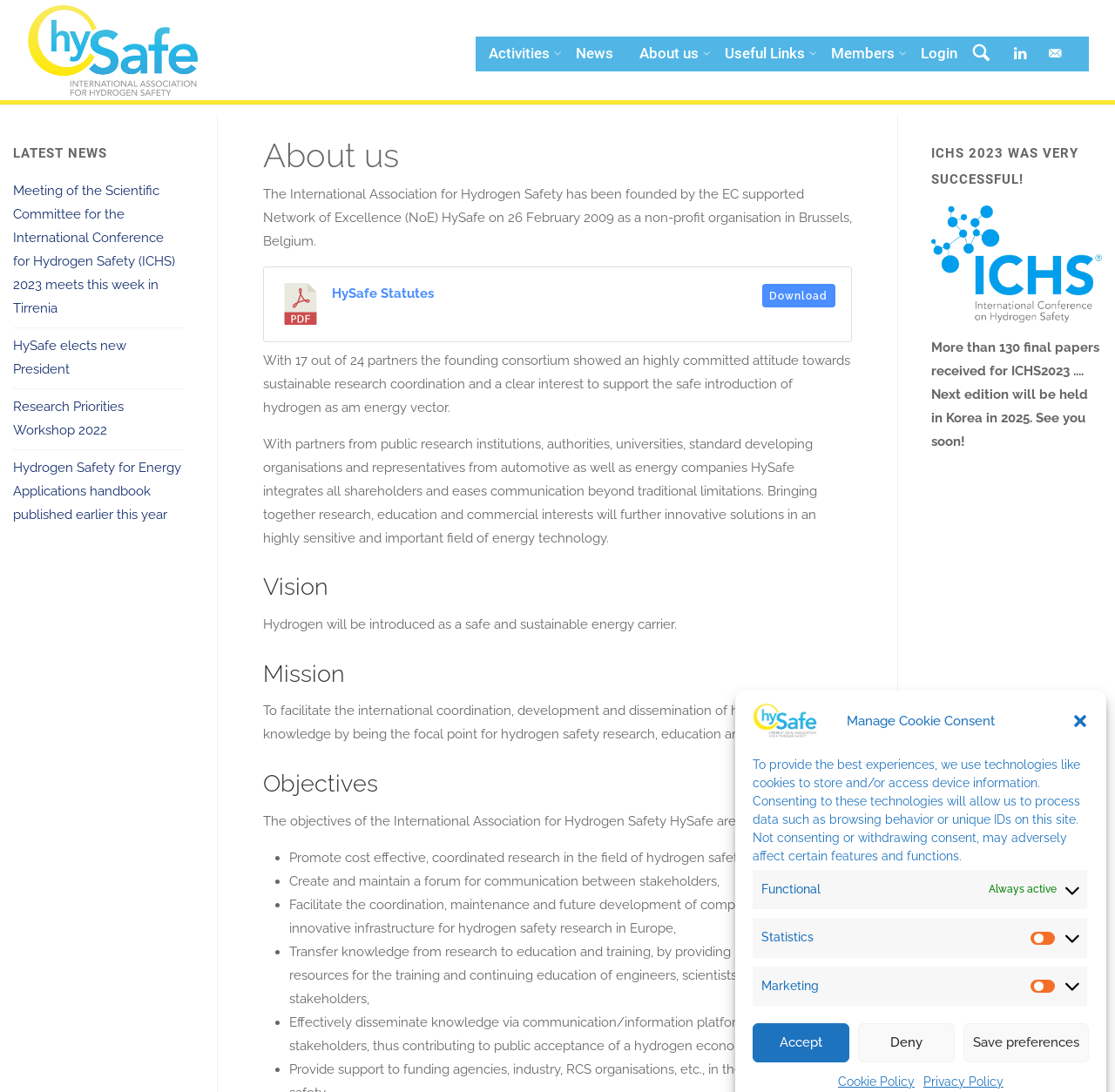Kindly respond to the following question with a single word or a brief phrase: 
What is the latest news about ICHS?

ICHS 2023 was very successful